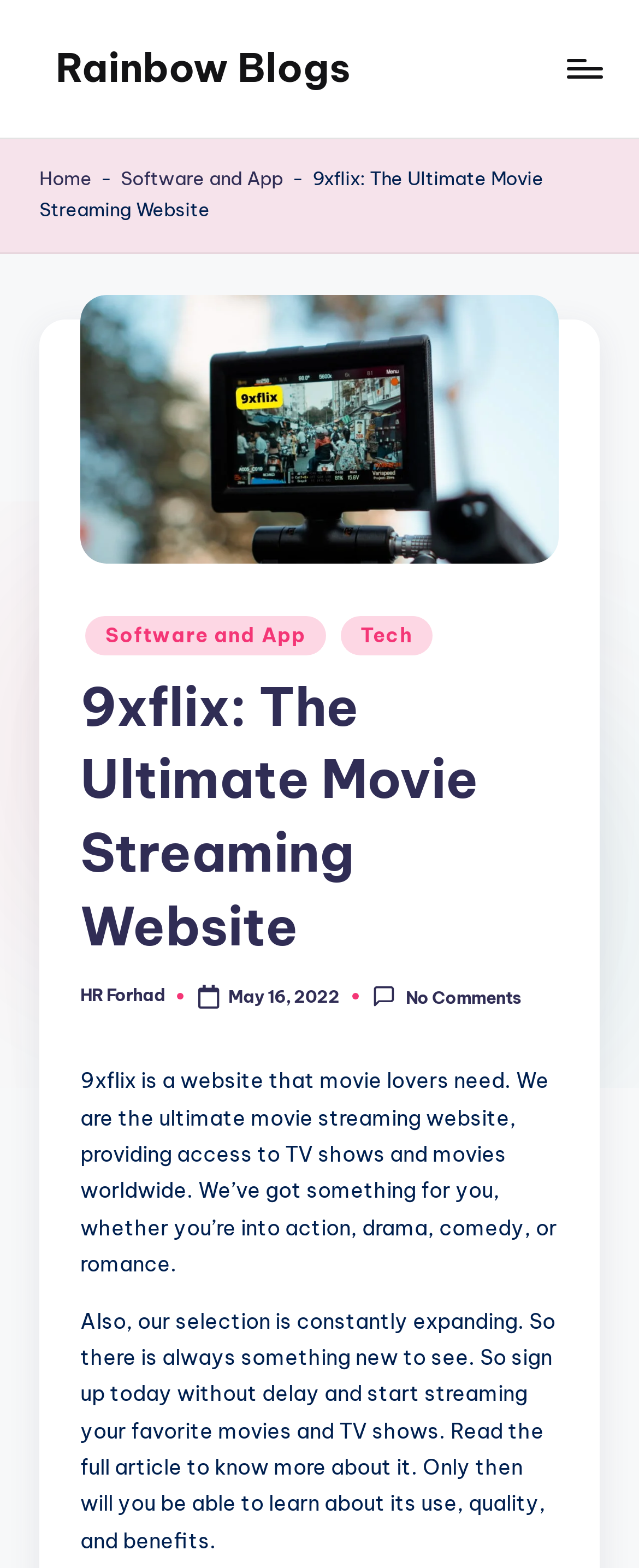What is the purpose of the website?
Using the information from the image, provide a comprehensive answer to the question.

The purpose of the website can be inferred from the description section, which says '9xflix is a website that movie lovers need. We are the ultimate movie streaming website...'. This suggests that the website is intended for movie streaming and providing access to TV shows and movies.